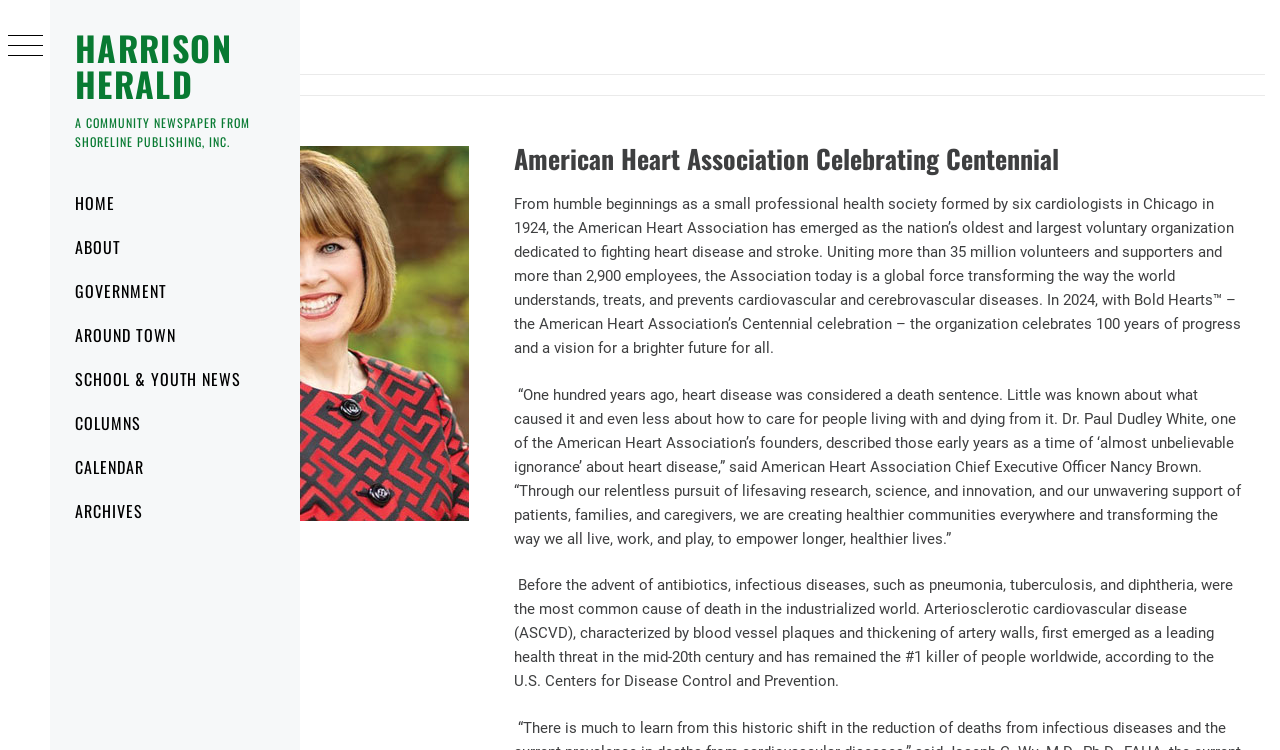Please specify the bounding box coordinates of the region to click in order to perform the following instruction: "Read about the American Heart Association's Centennial celebration".

[0.504, 0.195, 0.973, 0.229]